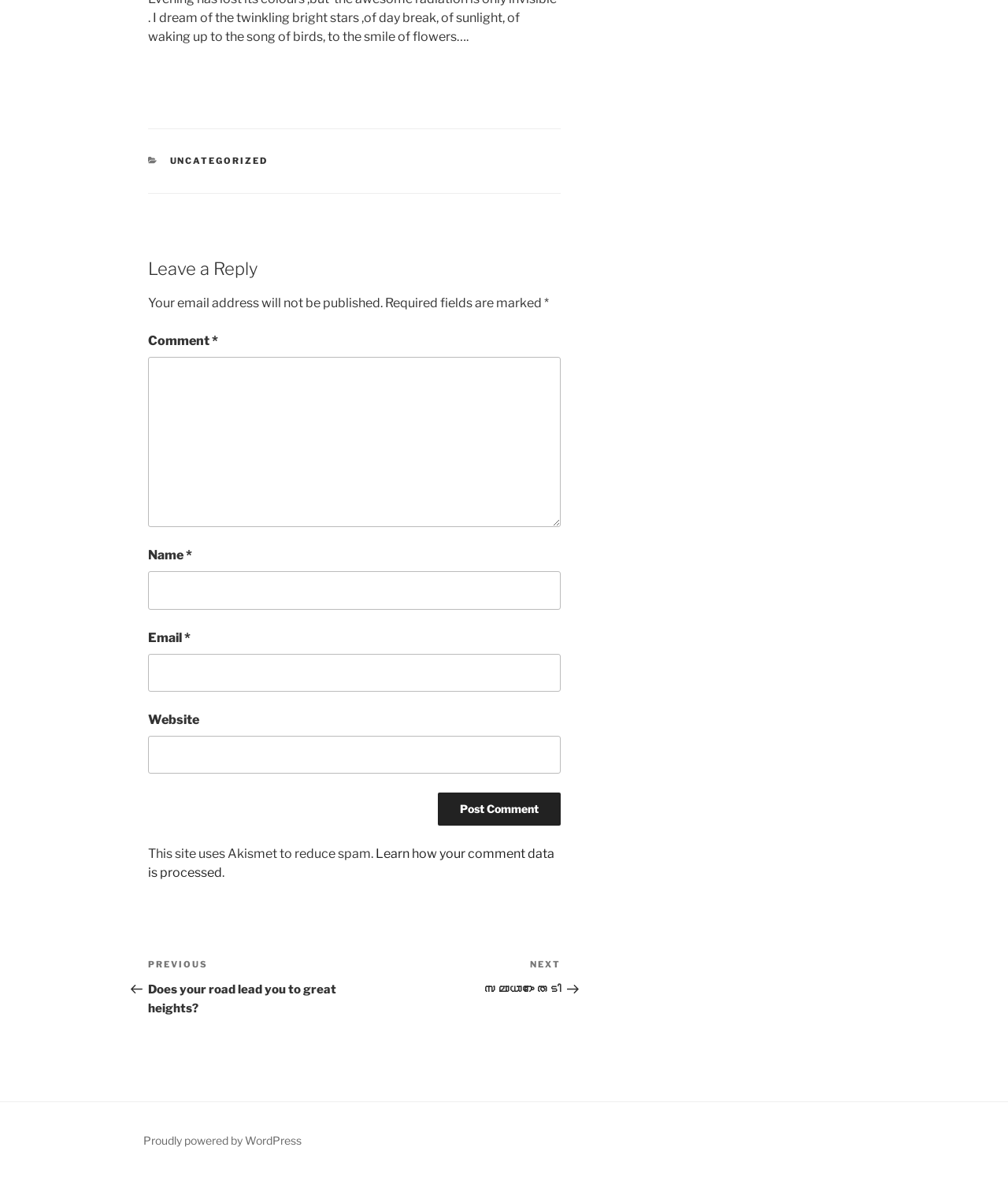Locate the bounding box coordinates of the clickable area needed to fulfill the instruction: "Learn how your comment data is processed".

[0.147, 0.719, 0.55, 0.748]